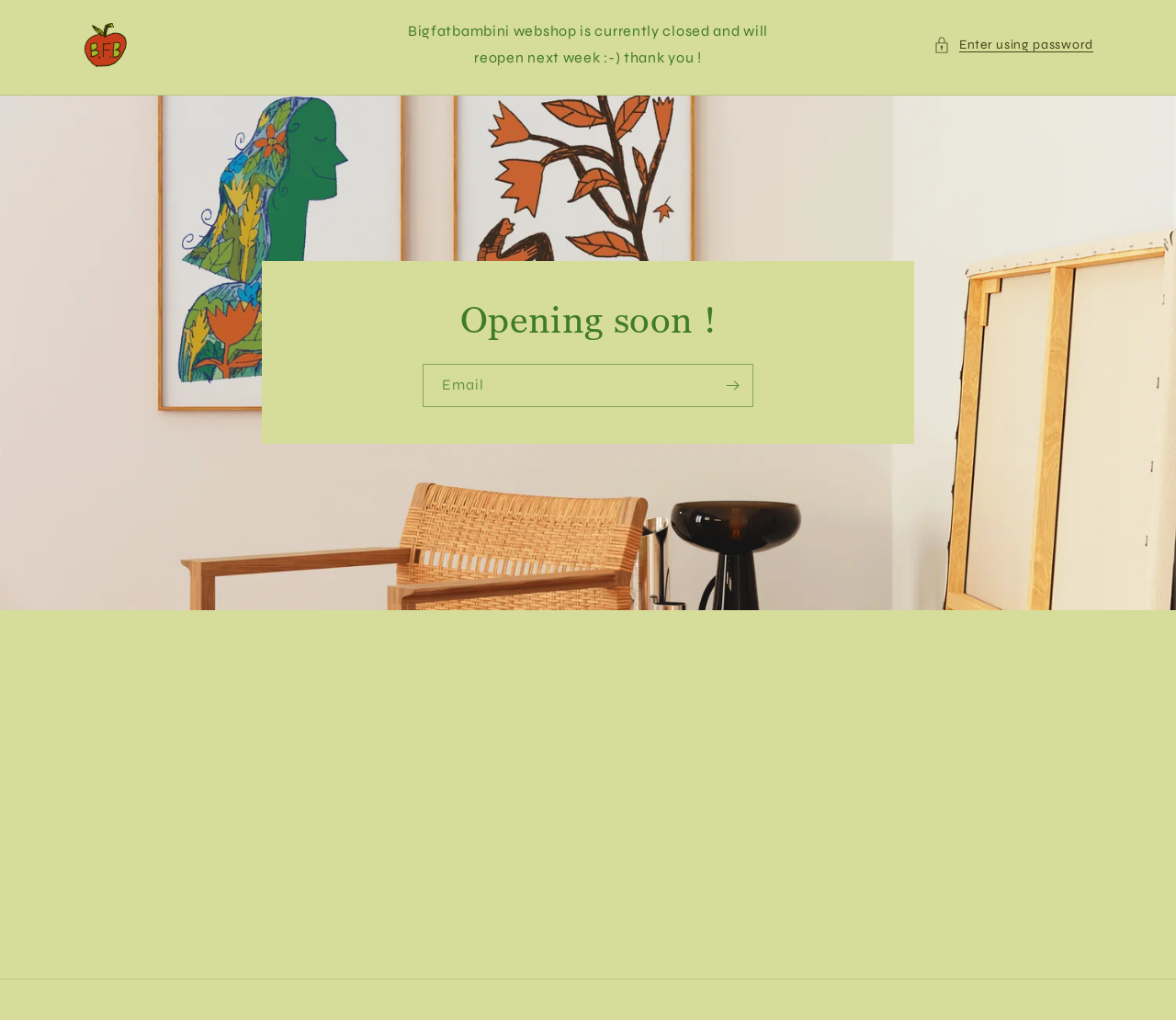Please give a succinct answer using a single word or phrase:
What is the theme of the webpage?

Opening soon